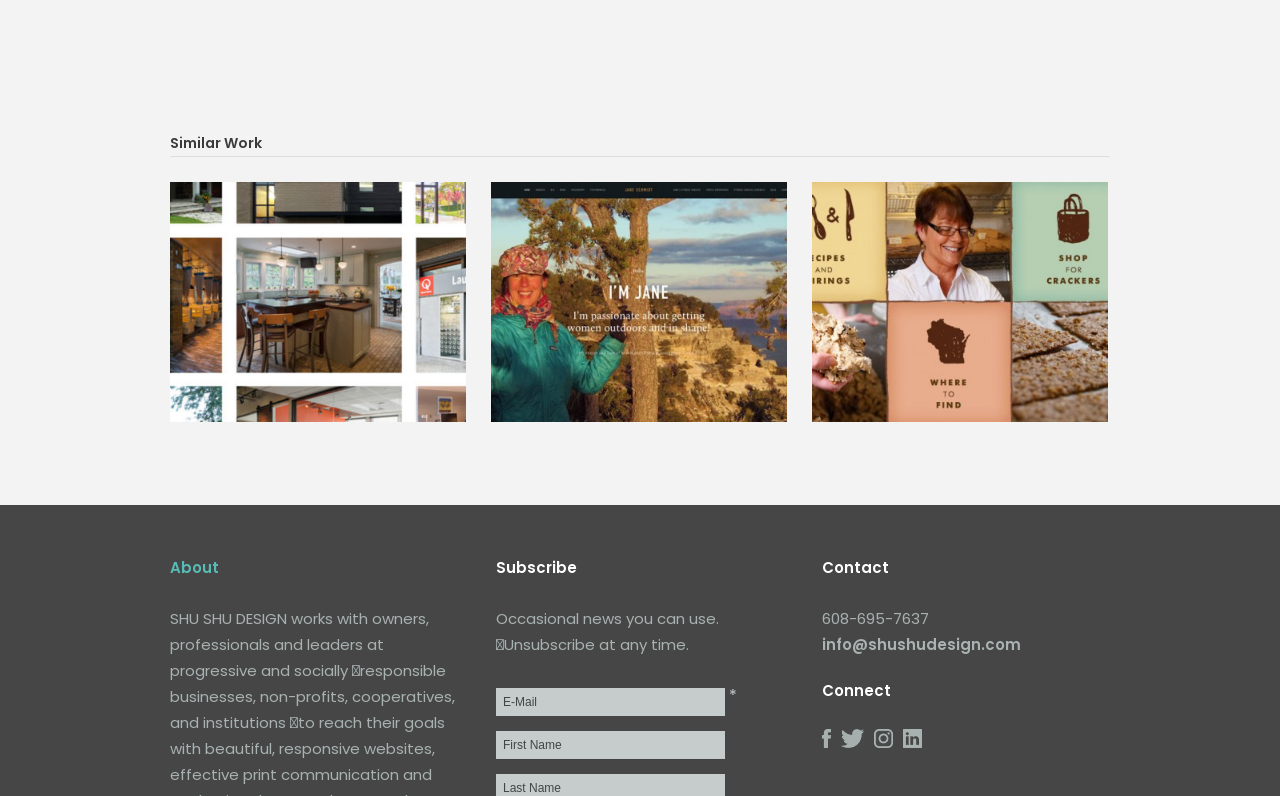How many social media platforms are linked?
Please answer the question with a detailed and comprehensive explanation.

The webpage has four link elements in the 'Connect' section, which are 'Facebook', 'Twitter', 'Instagram', and 'LinkedIn', indicating four social media platforms linked.